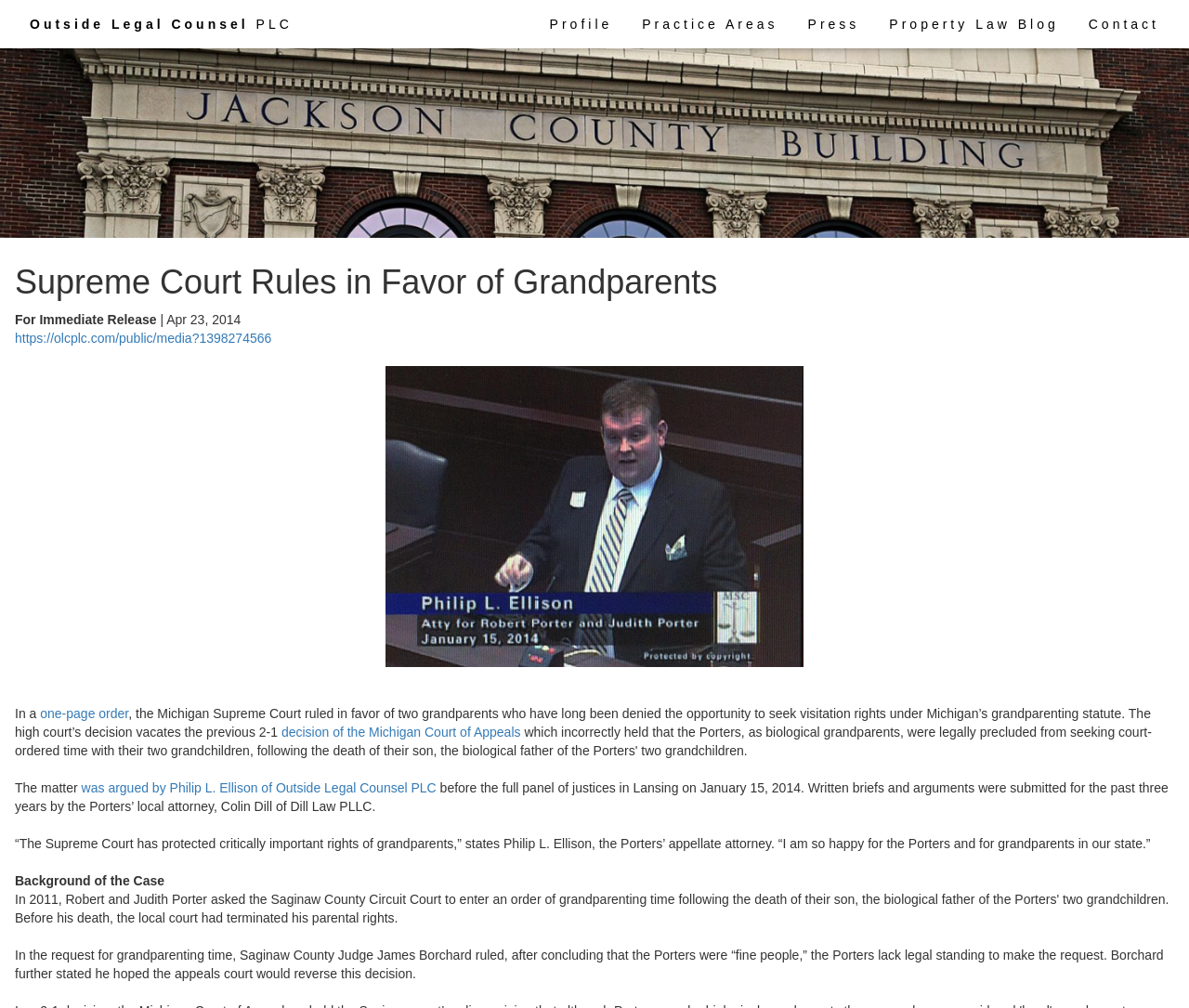Extract the bounding box coordinates for the described element: "Practice Areas". The coordinates should be represented as four float numbers between 0 and 1: [left, top, right, bottom].

[0.528, 0.007, 0.667, 0.041]